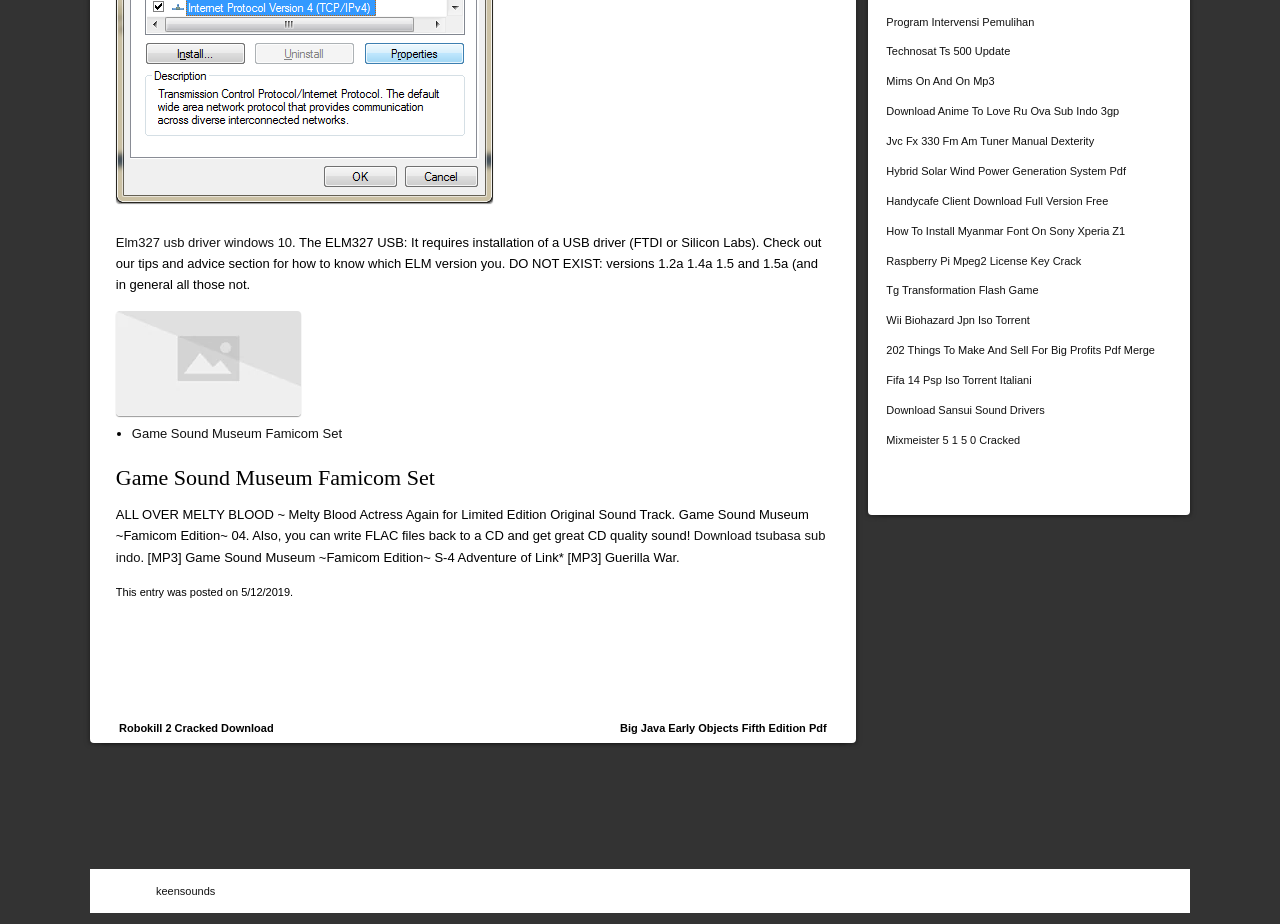Identify the bounding box coordinates for the UI element that matches this description: "keensounds".

[0.122, 0.957, 0.168, 0.97]